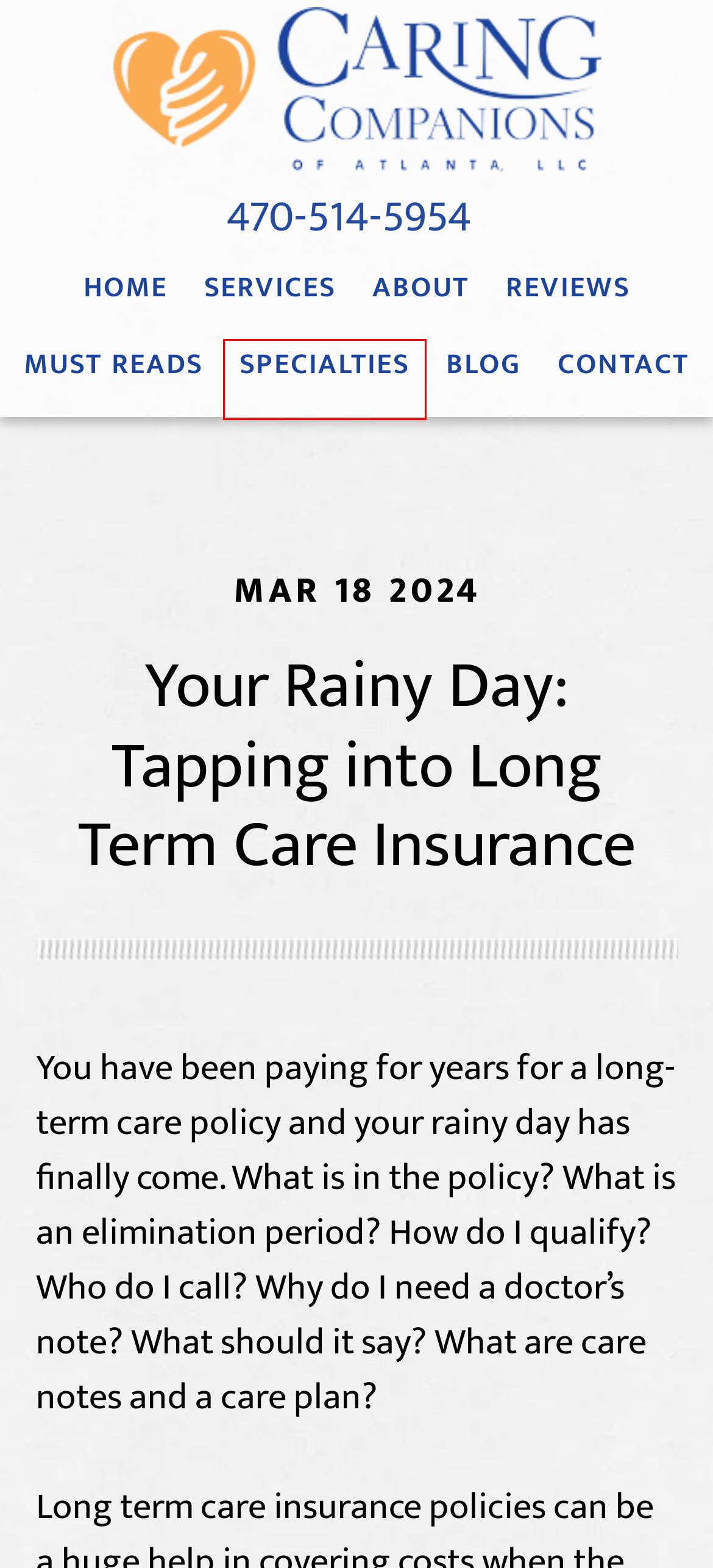Given a webpage screenshot with a UI element marked by a red bounding box, choose the description that best corresponds to the new webpage that will appear after clicking the element. The candidates are:
A. Non Medical Home Care Services for Atlanta
B. Contact Us for Help with your Loved One
C. Blog - Caring Companions Of Atlanta
D. Caring Companions Home Care - Caring Companions Of Atlanta
E. What People Are Saying About Us - Caring Companions Of Atlanta
F. Your Rainy Day: Tapping into Long Term Care Insurance - Caring Companions Of Atlanta
G. Must Reads - Caring Companions Of Atlanta
H. Contact Us - Caring Companions Of Atlanta

B